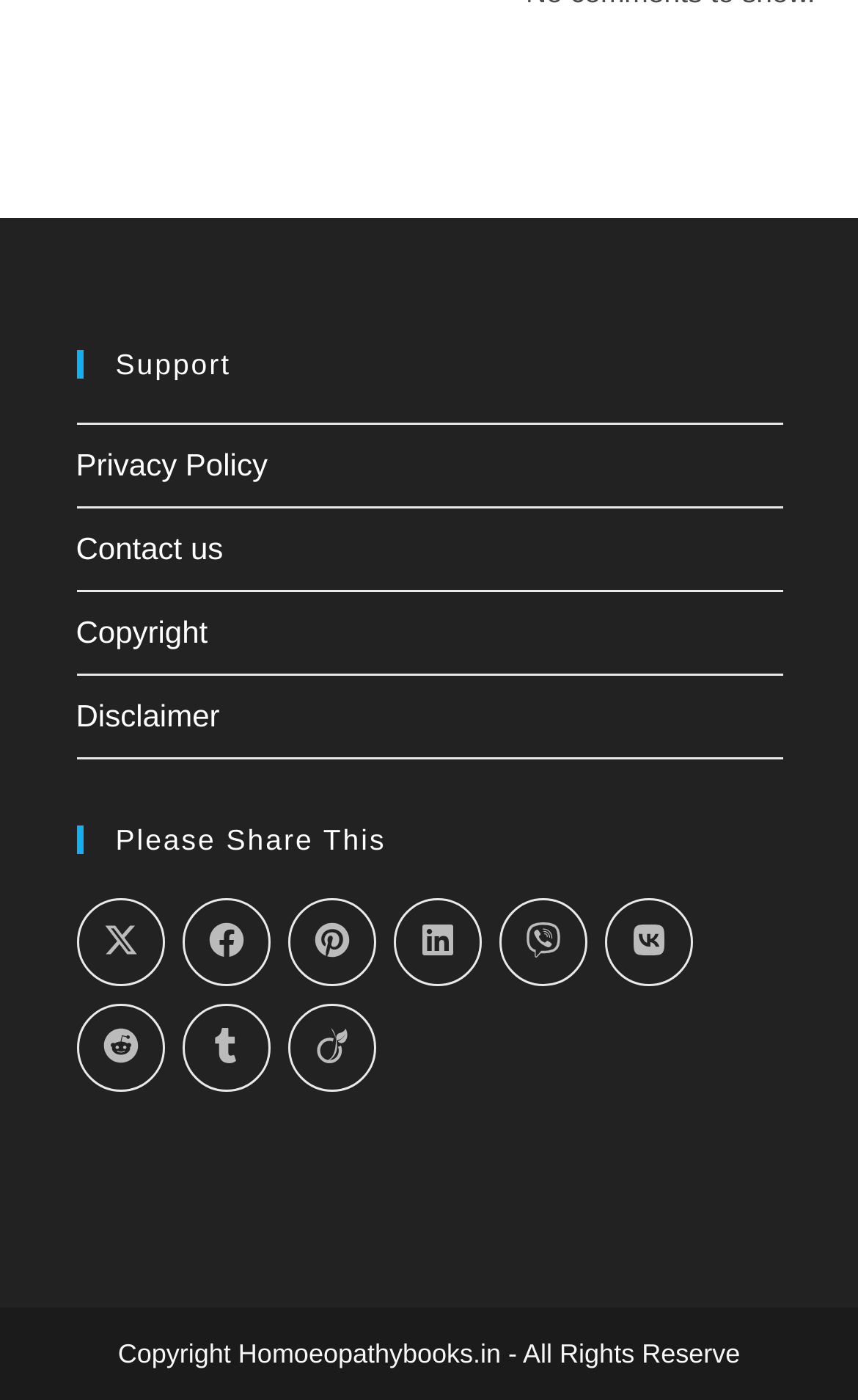Provide your answer in a single word or phrase: 
How many links are available under 'Support'?

4